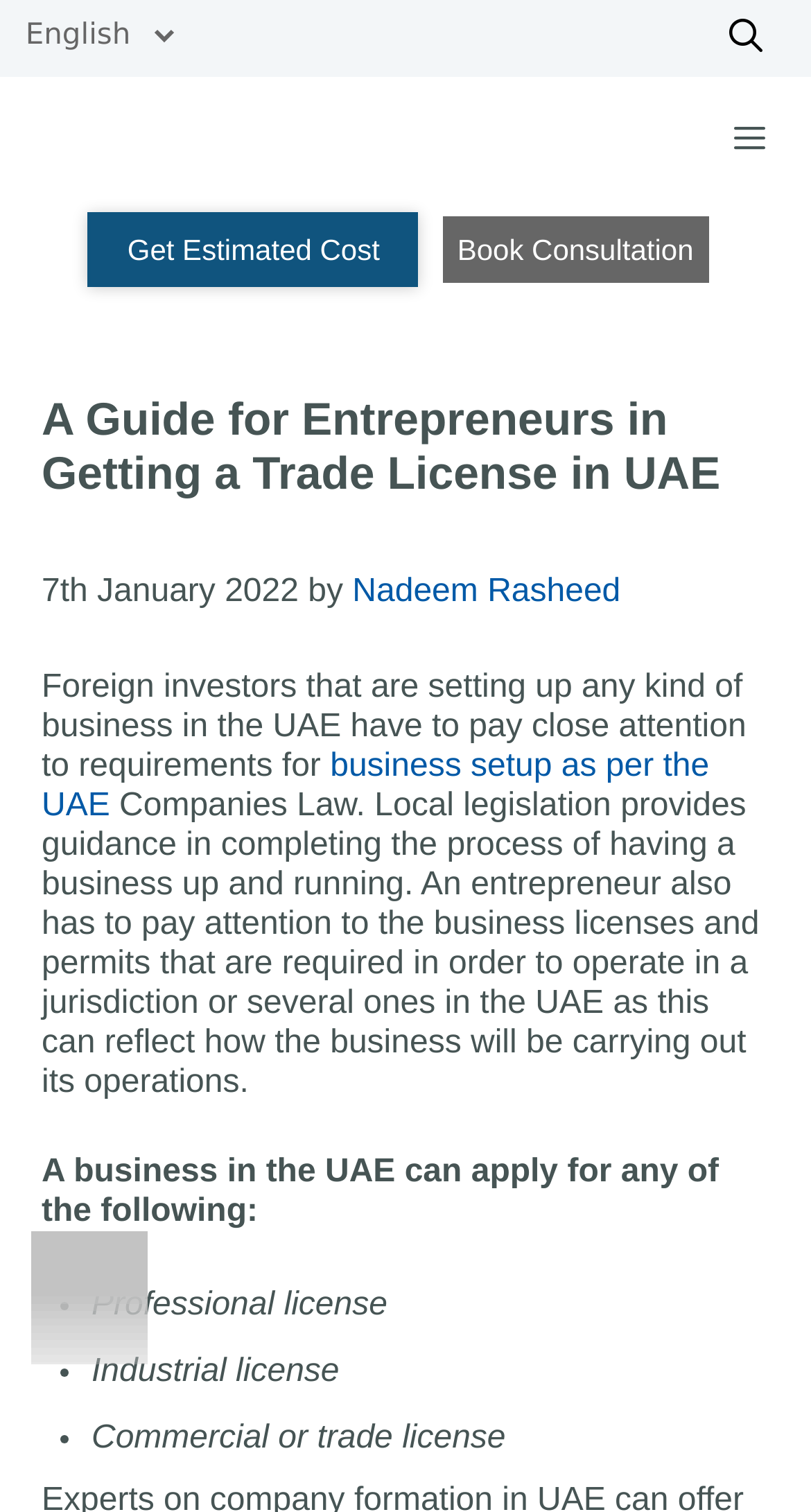Write a detailed summary of the webpage.

The webpage appears to be a guide for entrepreneurs on how to obtain a trade license in the UAE. At the top left corner, there is a combobox and a link to "Farahat & Co." accompanied by an image of the company's logo. Below this, there are two links: "Get Estimated Cost" and "Book Consultation". On the top right corner, there is a search icon and a button with a hamburger menu icon.

The main content of the webpage is a header section that contains a heading "A Guide for Entrepreneurs in Getting a Trade License in UAE" and a timestamp "7th January 2022". Below this, there is a paragraph of text written by "Nadeem Rasheed" that discusses the requirements for business setup in the UAE.

The main body of the text is divided into sections, with the first section explaining the importance of business licenses and permits in the UAE. The text then lists the different types of licenses that a business in the UAE can apply for, including professional, industrial, and commercial or trade licenses. Each type of license is marked with a bullet point.

On the bottom left corner of the webpage, there is an image of the WhatsApp logo.